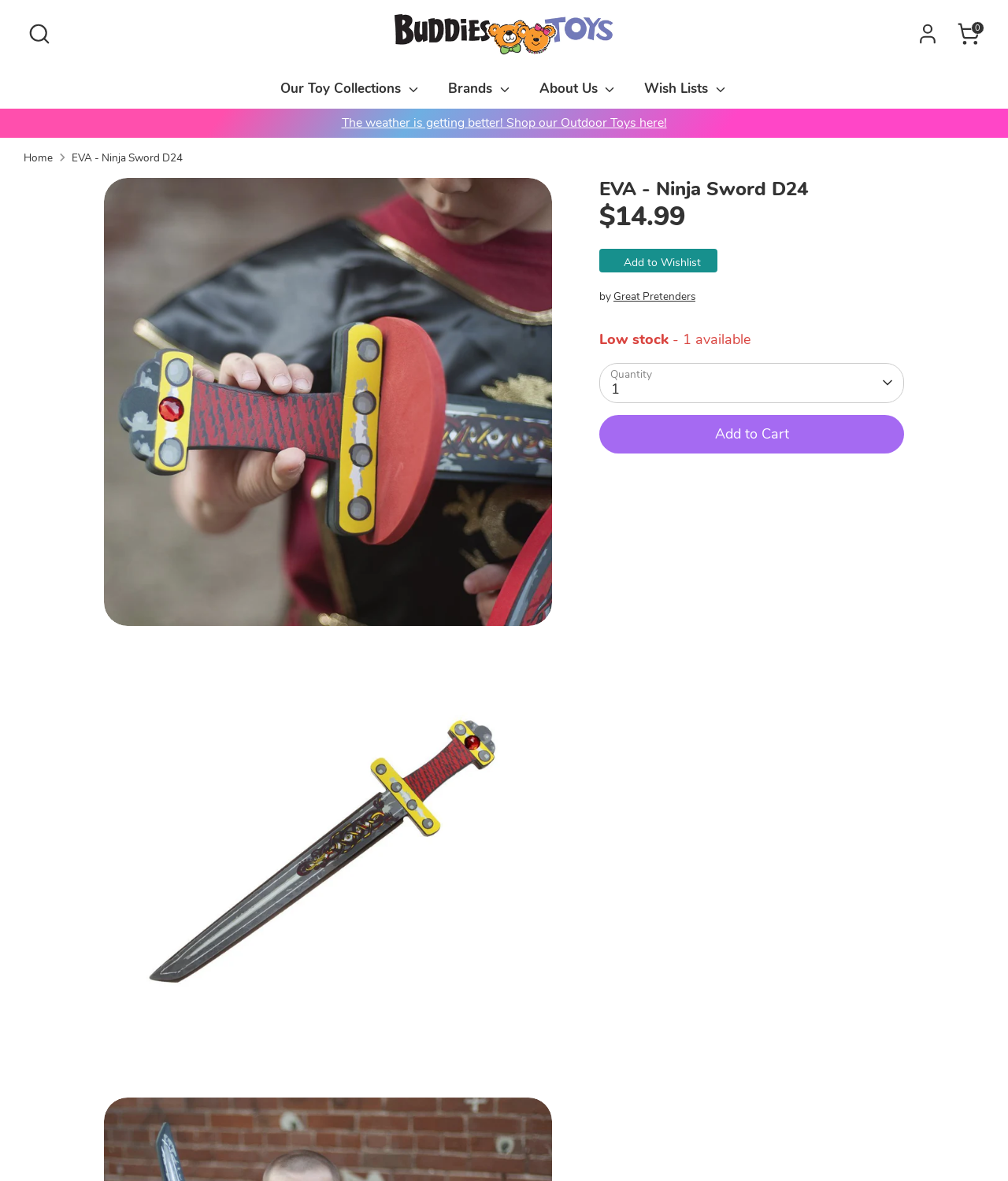Can you determine the main header of this webpage?

EVA - Ninja Sword D24